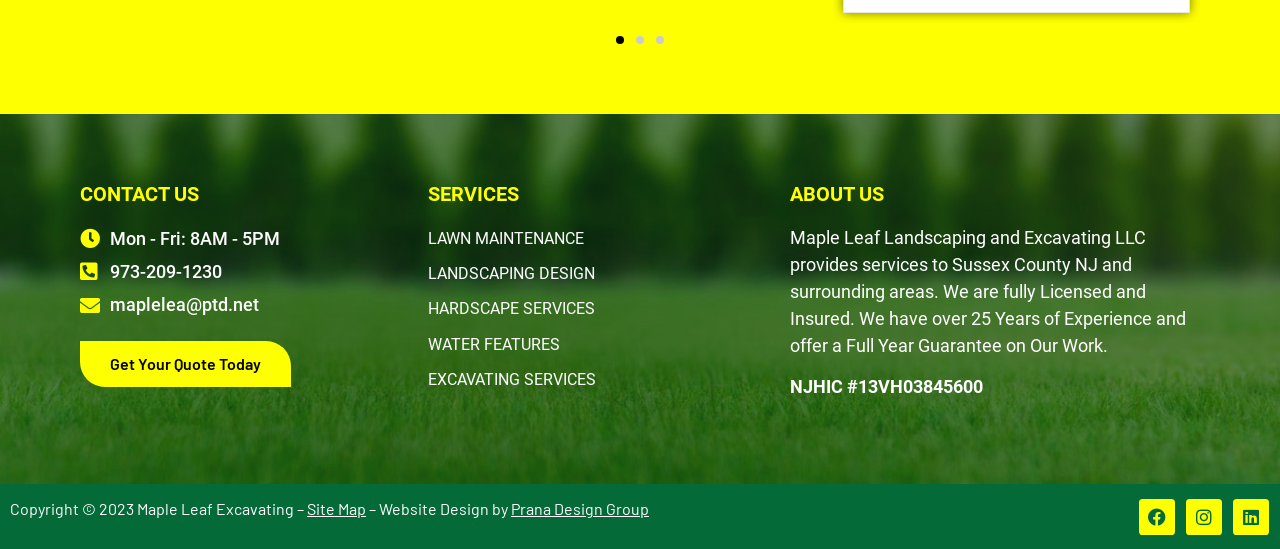Show the bounding box coordinates of the element that should be clicked to complete the task: "Read the previous article".

None